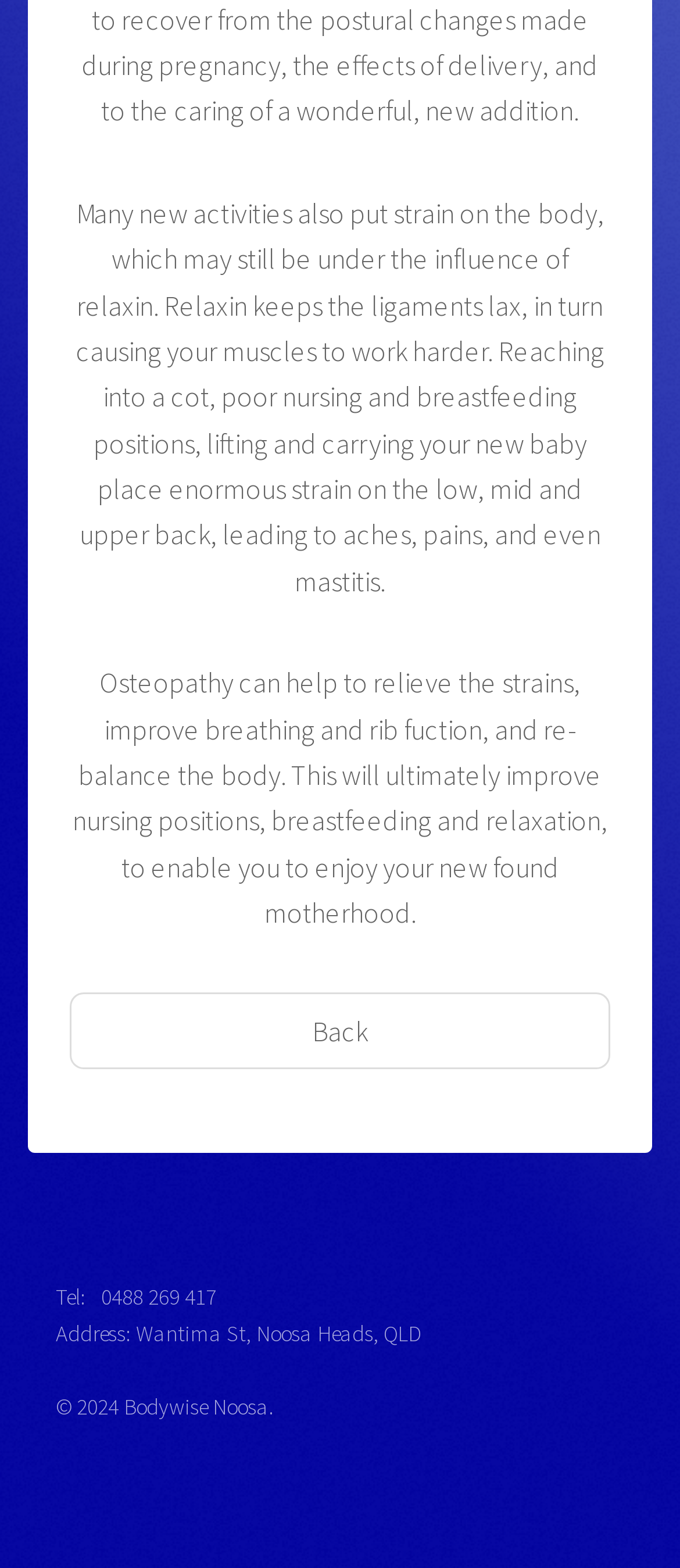Give a concise answer using only one word or phrase for this question:
Where is the location of Bodywise Noosa?

Wantima St, Noosa Heads, QLD